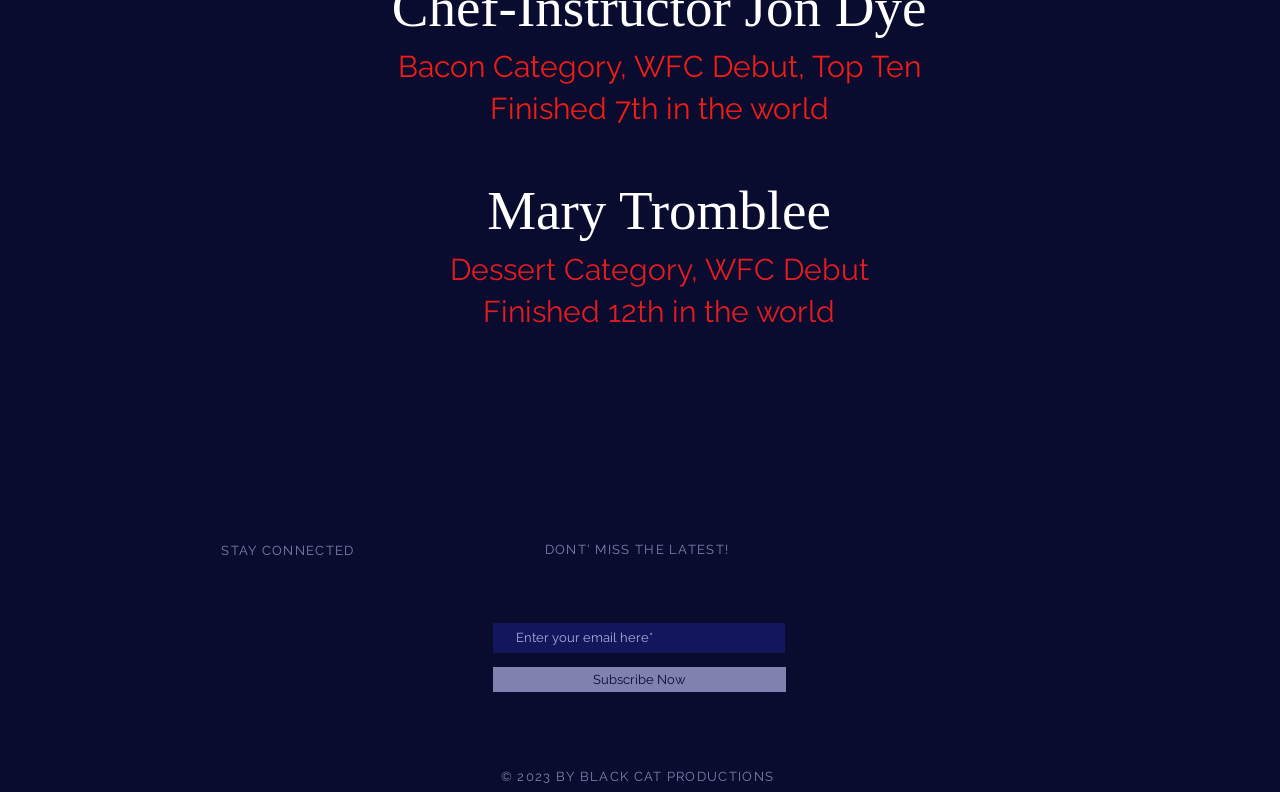Who owns the copyright?
Look at the image and respond to the question as thoroughly as possible.

I found a StaticText element at the bottom of the page with the copyright symbol and the text '2023 BY BLACK CAT PRODUCTIONS', which suggests that BLACK CAT PRODUCTIONS owns the copyright.